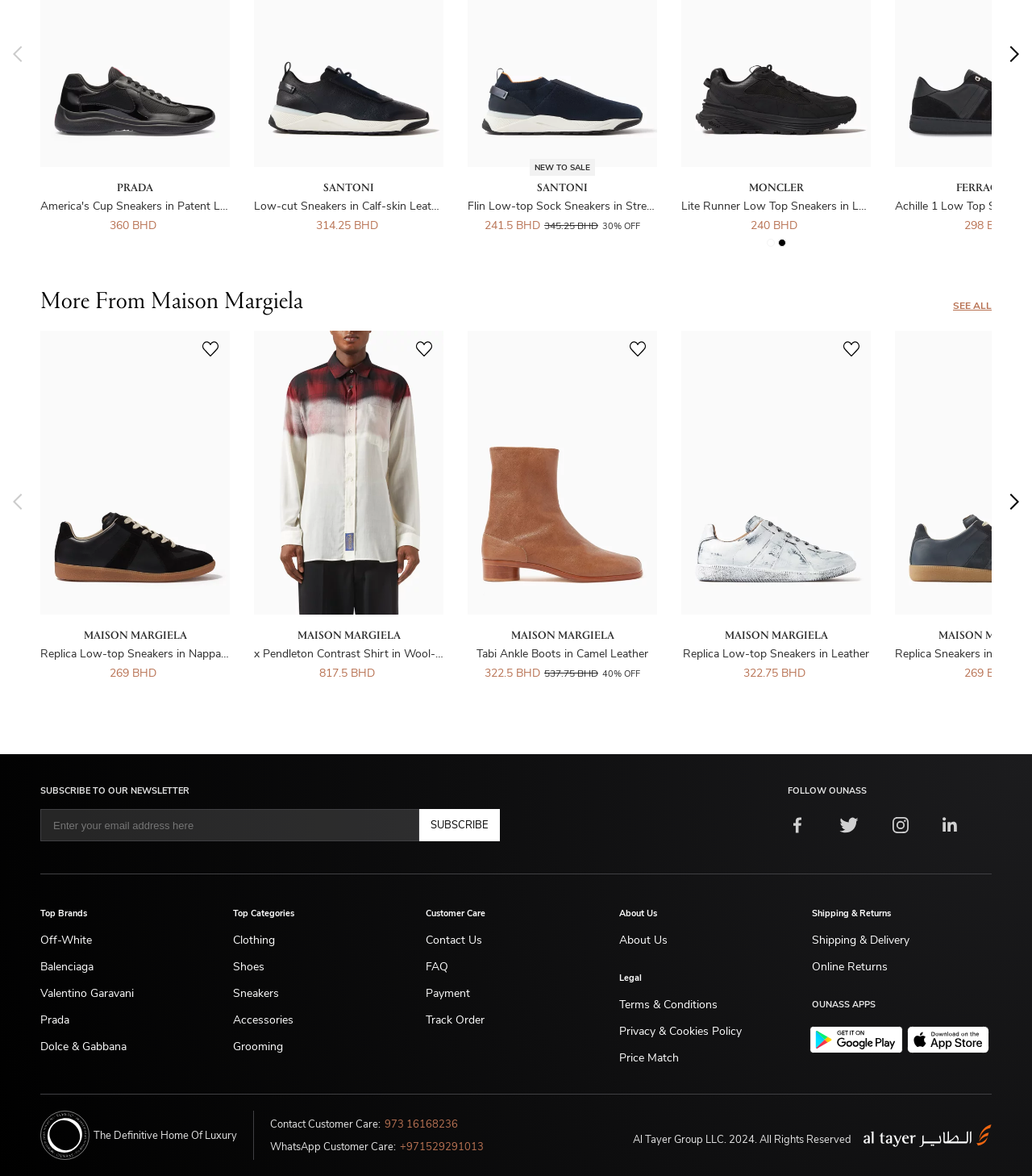Point out the bounding box coordinates of the section to click in order to follow this instruction: "Follow OUNASS on Facebook".

[0.763, 0.695, 0.782, 0.713]